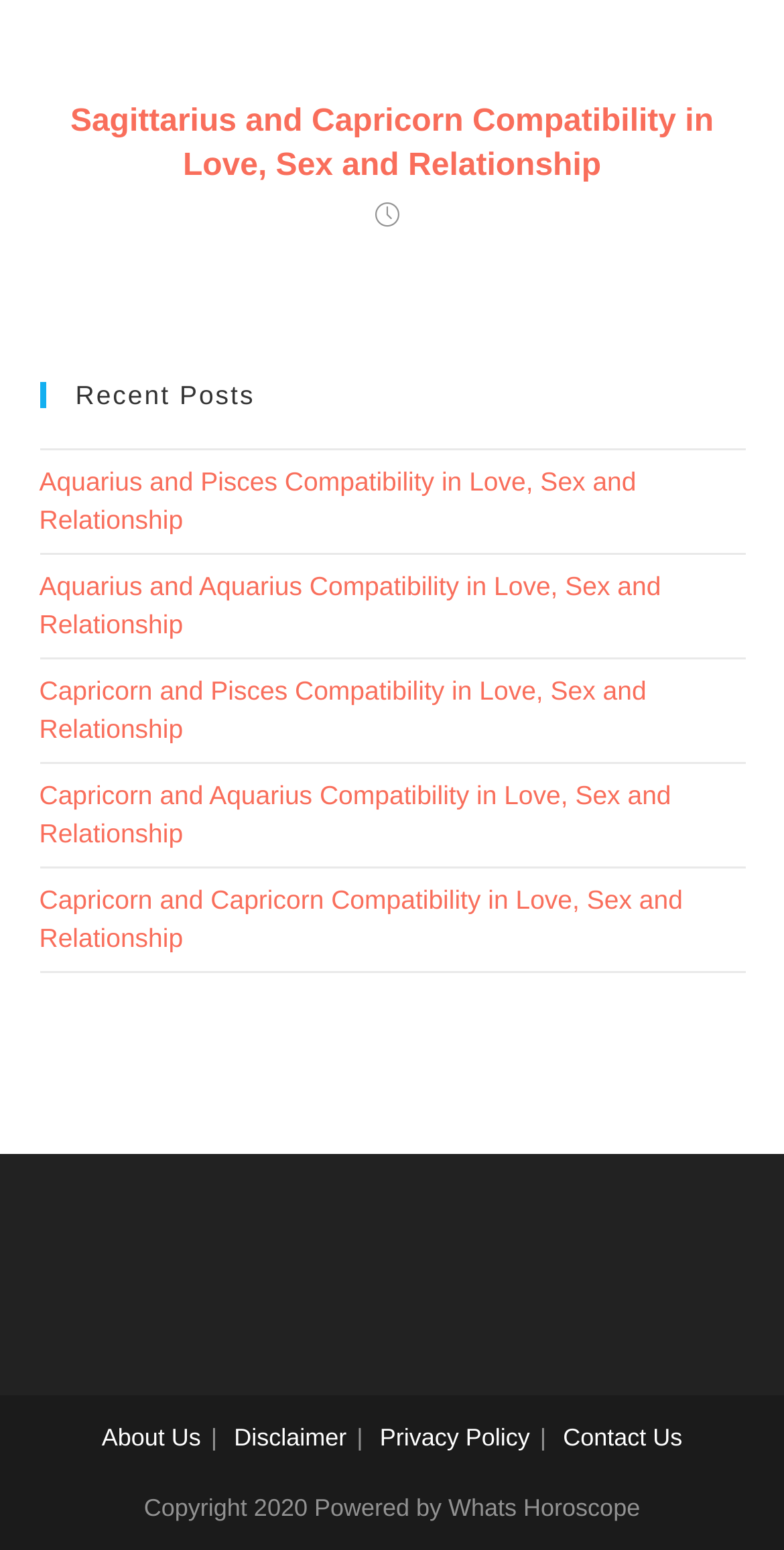Is there a time stamp for the main article?
We need a detailed and exhaustive answer to the question. Please elaborate.

There is a 'time' element in the main article section, which suggests that there is a time stamp for the main article, although the exact time is not specified.